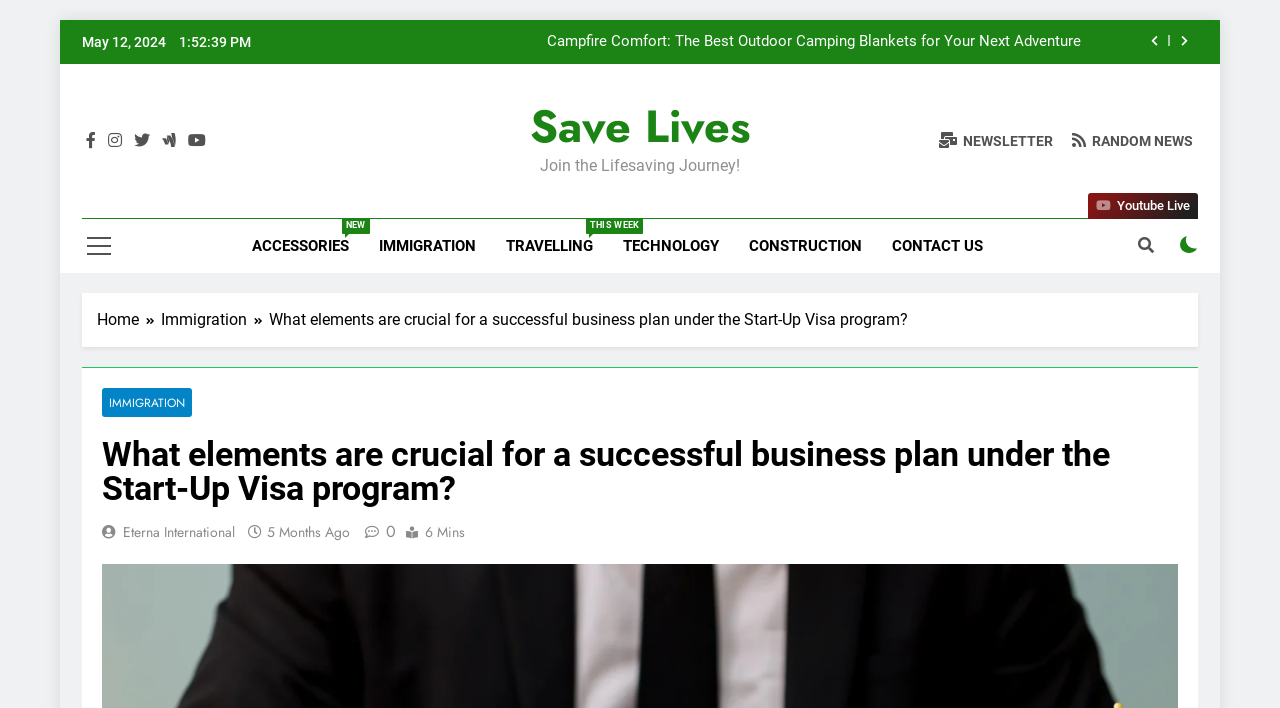Extract the bounding box coordinates for the UI element described by the text: "5 months ago5 months ago". The coordinates should be in the form of [left, top, right, bottom] with values between 0 and 1.

[0.209, 0.737, 0.273, 0.766]